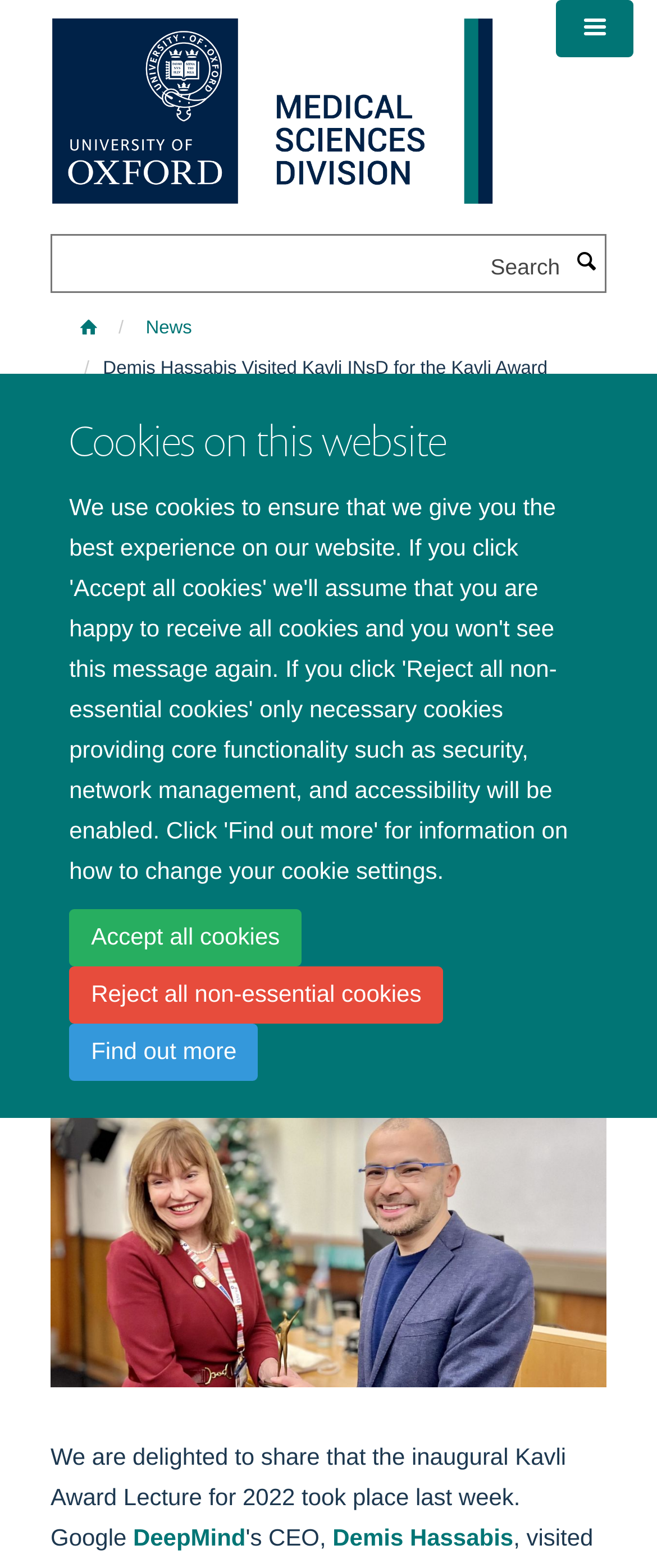Please answer the following question using a single word or phrase: 
What is Demis Hassabis talking about?

Protein folding